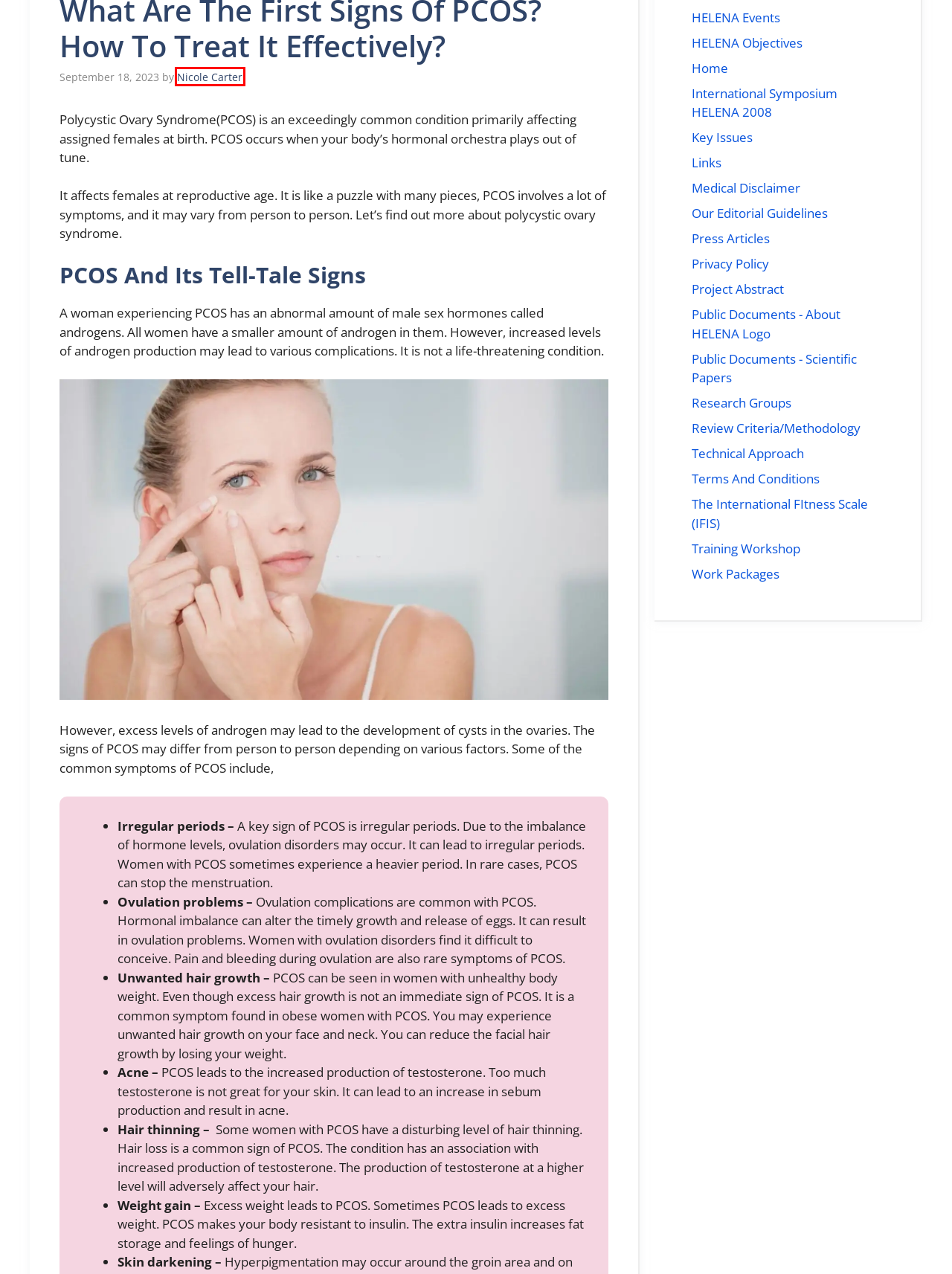You have a screenshot showing a webpage with a red bounding box highlighting an element. Choose the webpage description that best fits the new webpage after clicking the highlighted element. The descriptions are:
A. Privacy Policy- Helena Study
B. Editorial Guidelines
C. HELENA Events- Helena Study
D. Terms And Conditions- Helena Study
E. Training Workshop- Helena Study
F. International Symposium HELENA 2008- Helena Study
G. Links- Helena Study
H. Nicole Carter, Author at Helena Study

H